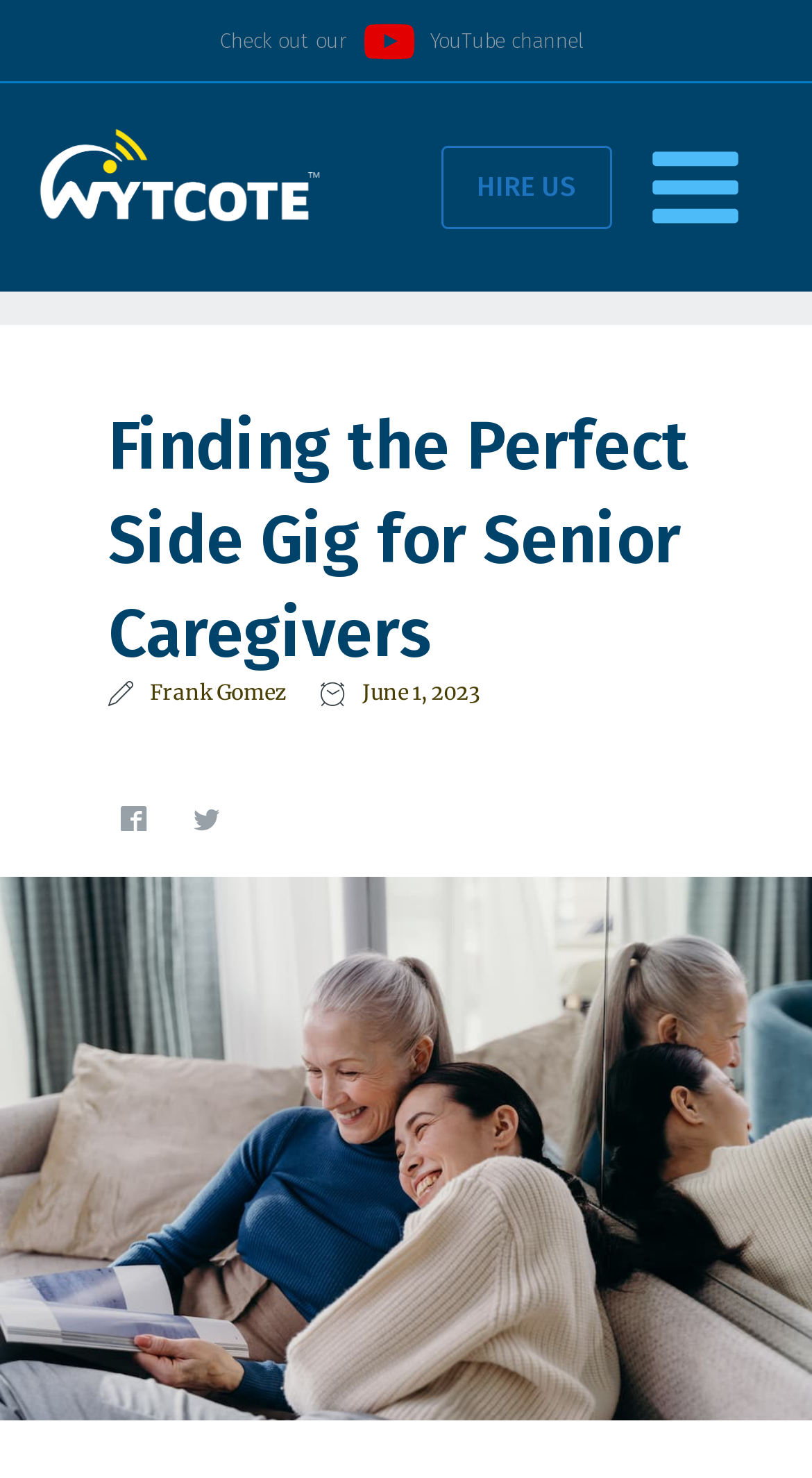What is the name of the company?
Please provide a comprehensive answer based on the details in the screenshot.

The company name can be inferred from the image element with the bounding box coordinates [0.041, 0.085, 0.407, 0.155], which is likely a logo or a banner with the company name.